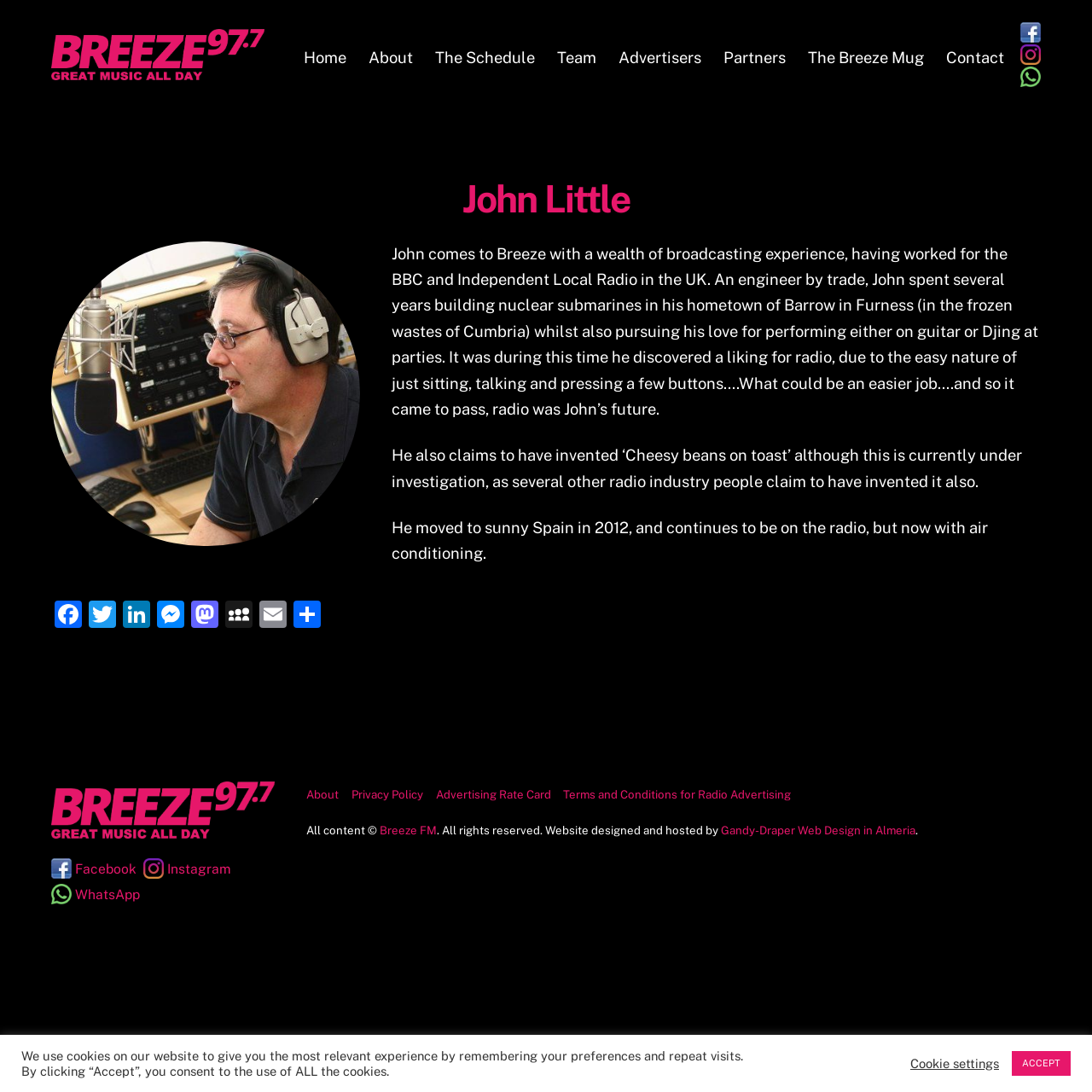Can you provide the bounding box coordinates for the element that should be clicked to implement the instruction: "View John Little's profile"?

[0.423, 0.162, 0.577, 0.203]